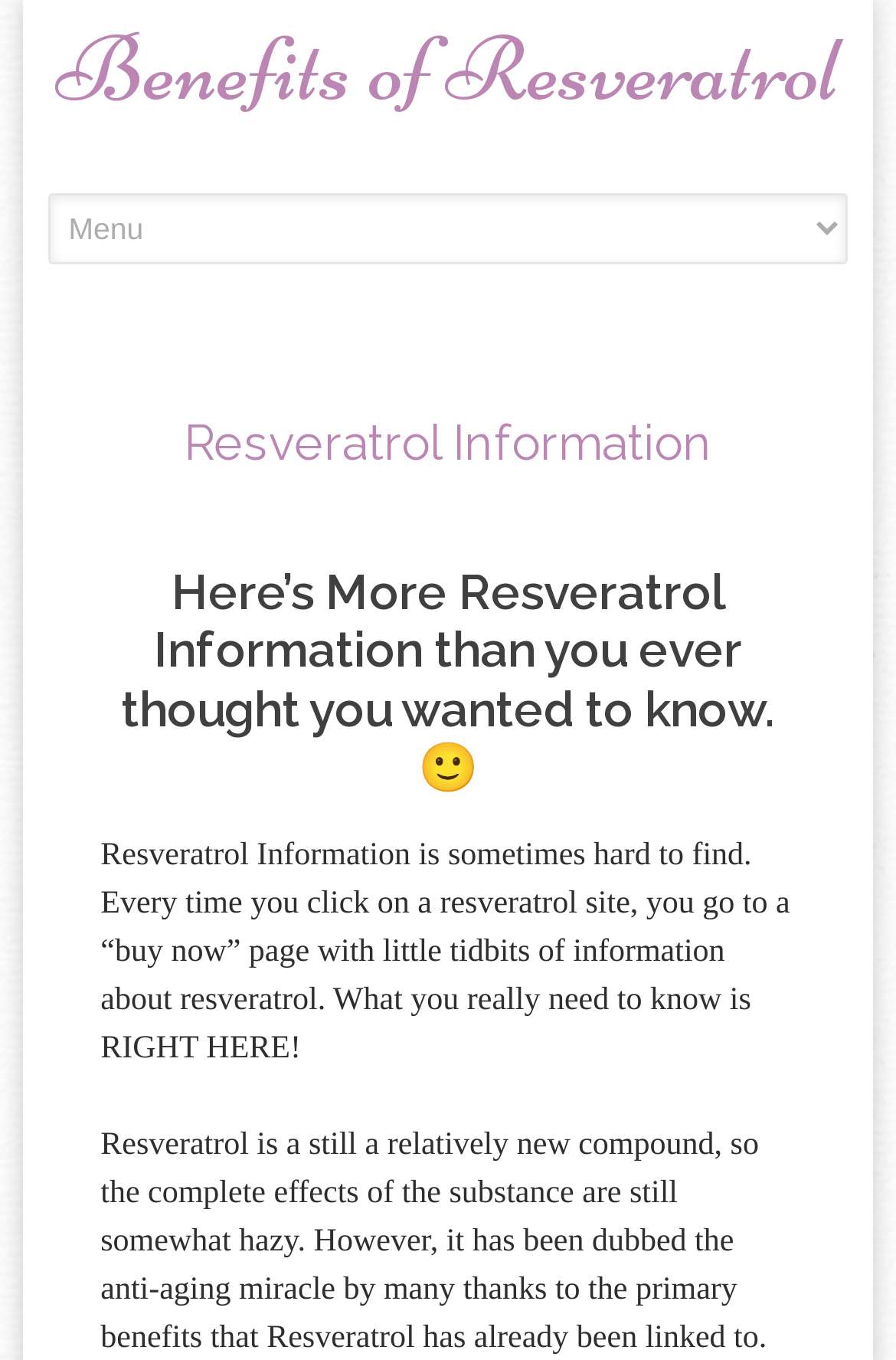How many sections are there on this webpage?
Please look at the screenshot and answer in one word or a short phrase.

At least 2